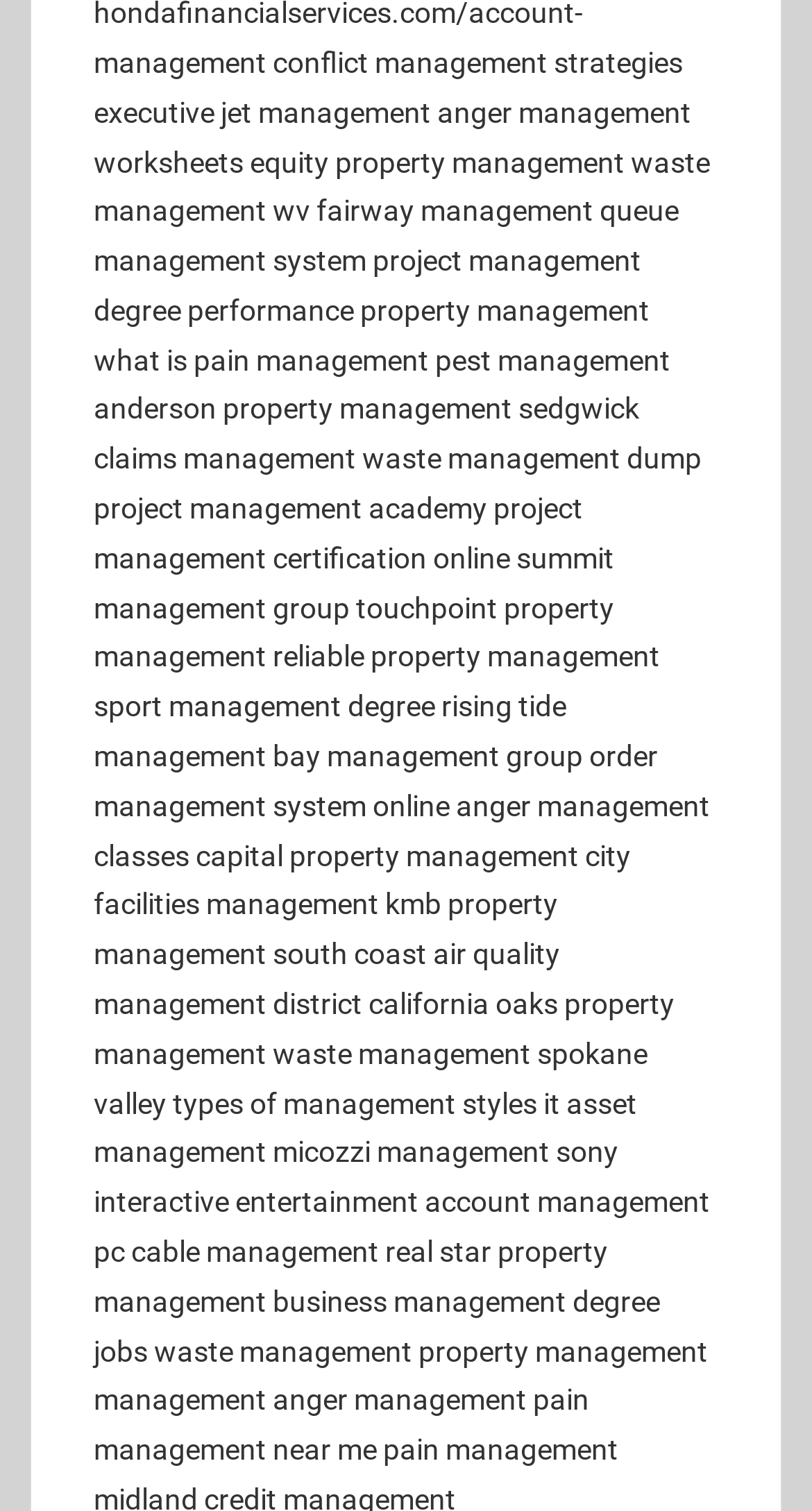Please find the bounding box coordinates of the element that must be clicked to perform the given instruction: "View YouTube". The coordinates should be four float numbers from 0 to 1, i.e., [left, top, right, bottom].

None